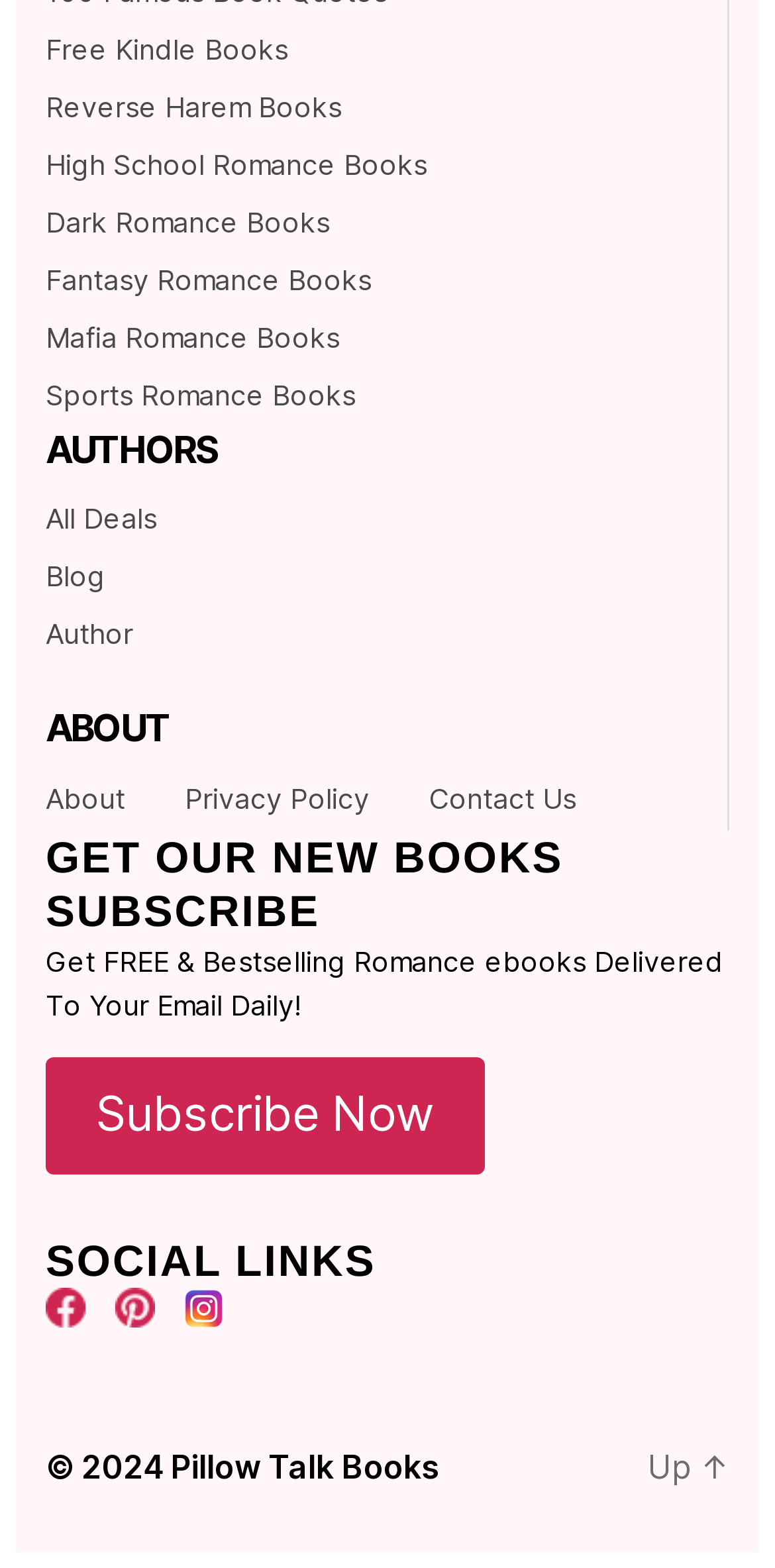Indicate the bounding box coordinates of the element that must be clicked to execute the instruction: "Learn more about the website". The coordinates should be given as four float numbers between 0 and 1, i.e., [left, top, right, bottom].

[0.059, 0.851, 0.162, 0.873]